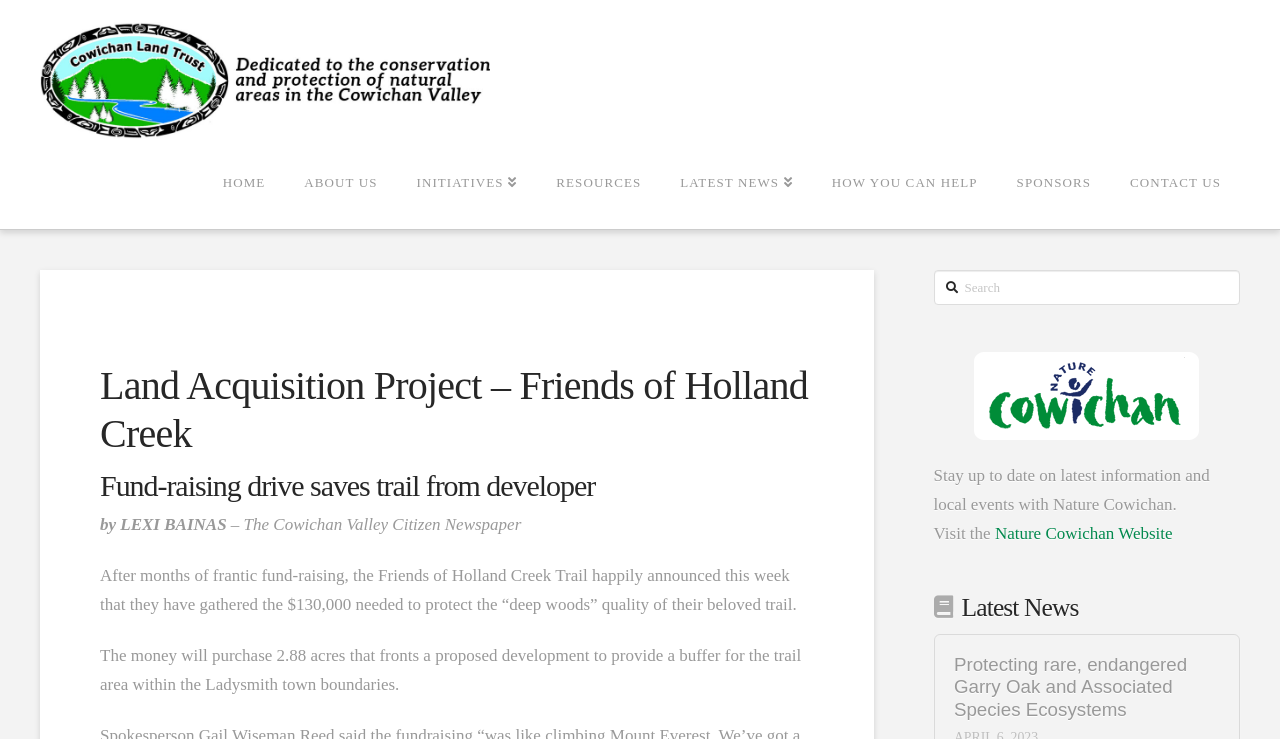What is the purpose of the purchased land?
Based on the image, answer the question with as much detail as possible.

The article mentions that the money will purchase 2.88 acres that fronts a proposed development to provide a buffer for the trail area within the Ladysmith town boundaries. This indicates that the purpose of the purchased land is to provide a buffer for the trail.